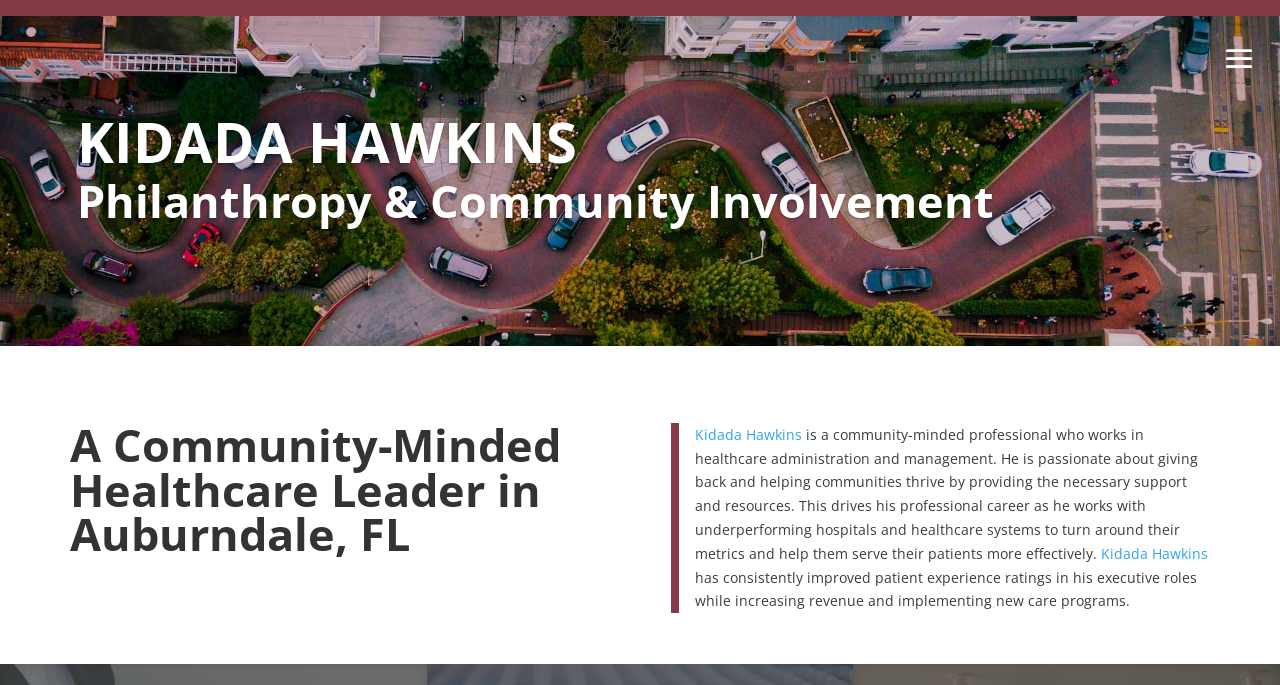What has Kidada Hawkins consistently improved in his executive roles?
Based on the image, give a one-word or short phrase answer.

Patient experience ratings